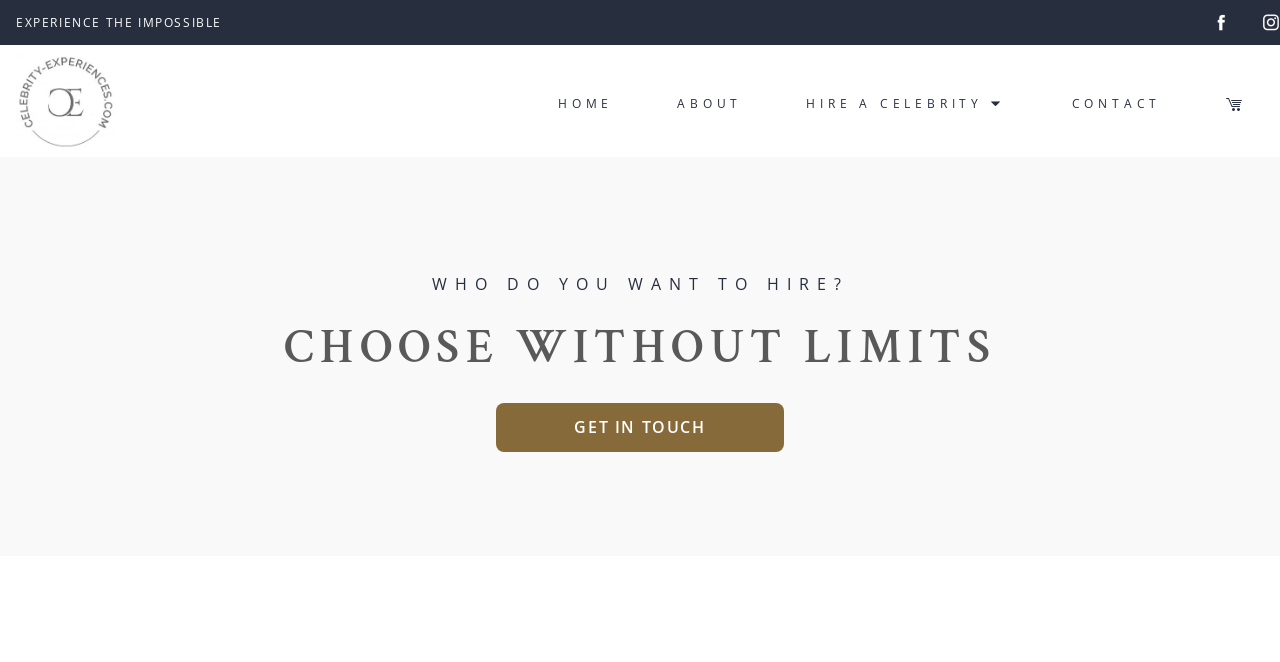Provide a single word or phrase to answer the given question: 
What is the purpose of the 'GET IN TOUCH' button?

To contact the company